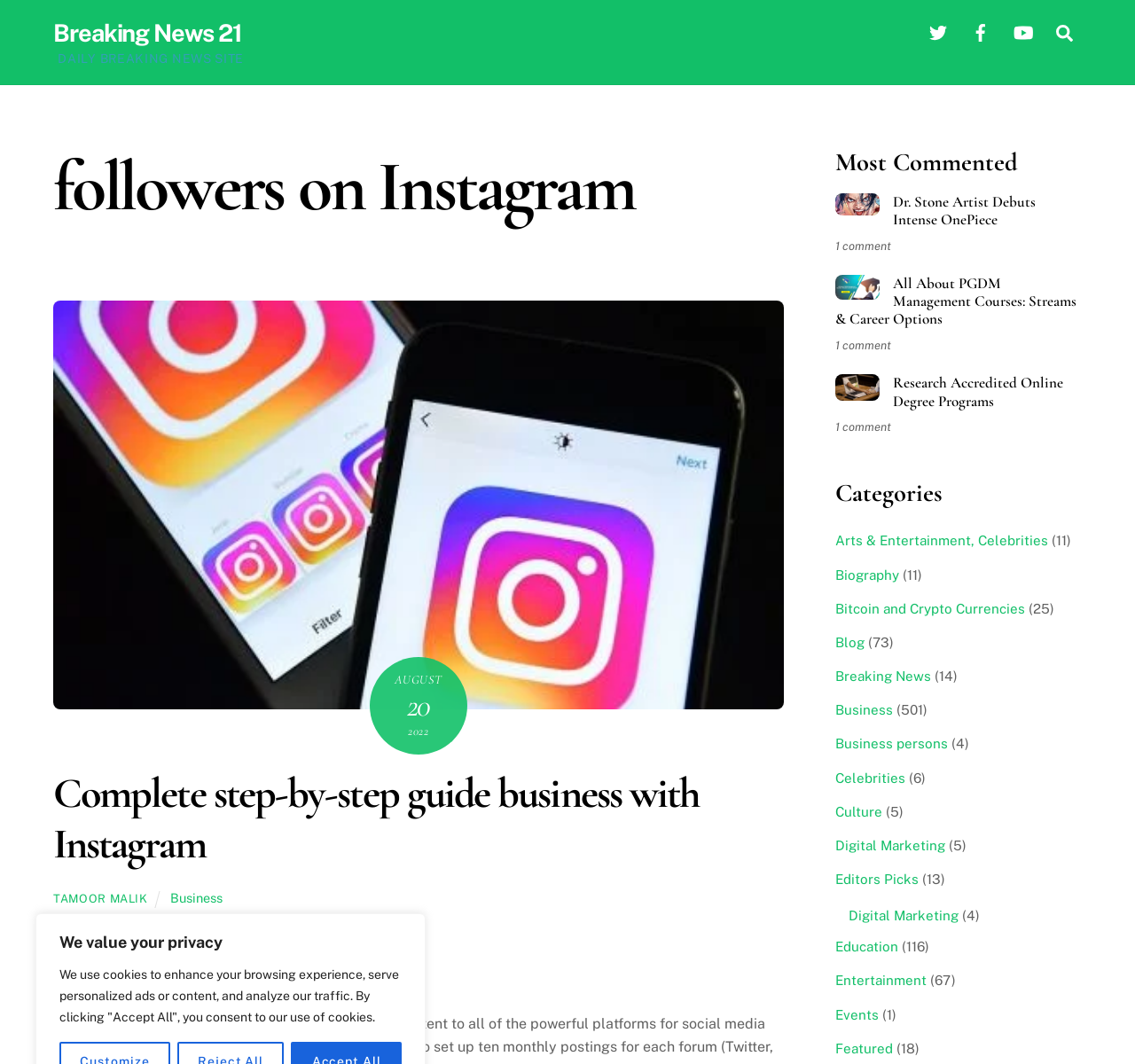Provide the bounding box for the UI element matching this description: "About Us".

None